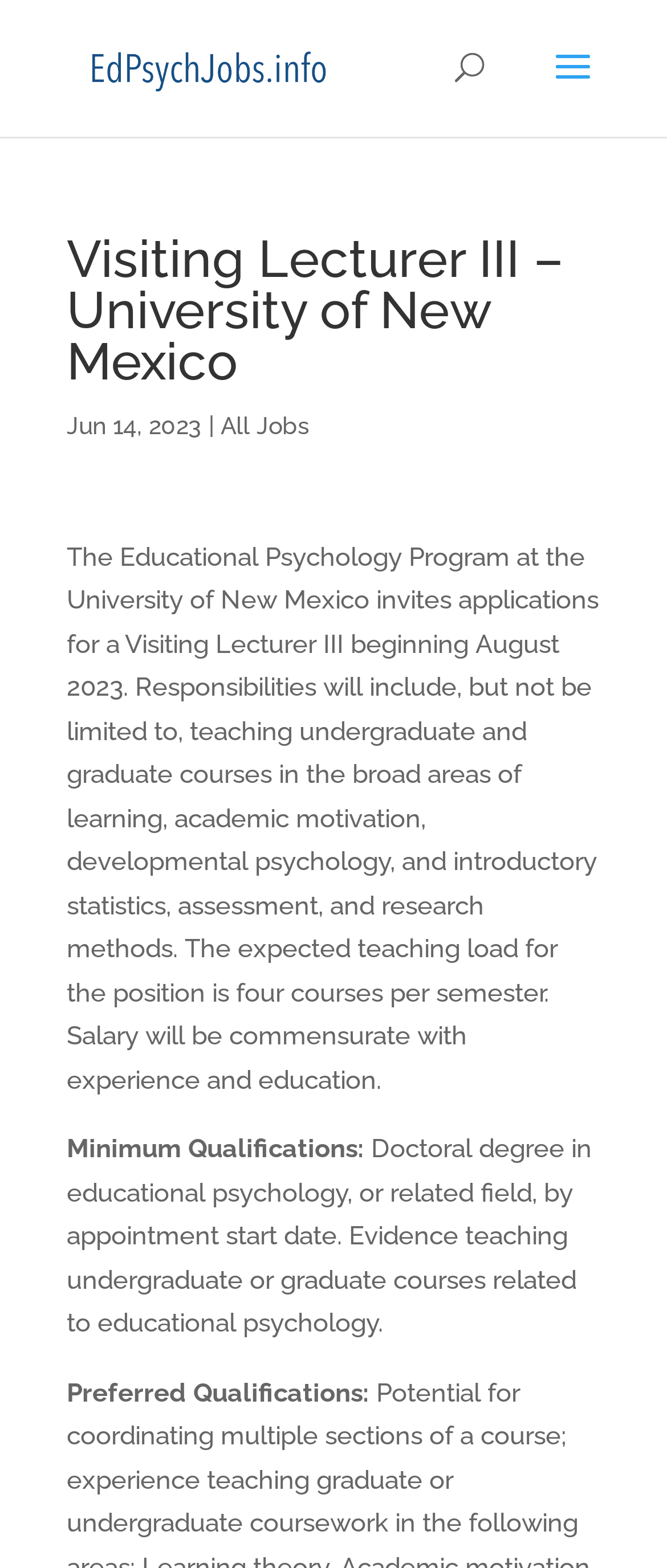When does the job start?
Please give a detailed and elaborate answer to the question based on the image.

The start date of the job can be found in the StaticText element 'The Educational Psychology Program at the University of New Mexico invites applications for a Visiting Lecturer III beginning August 2023.' which provides the job description.